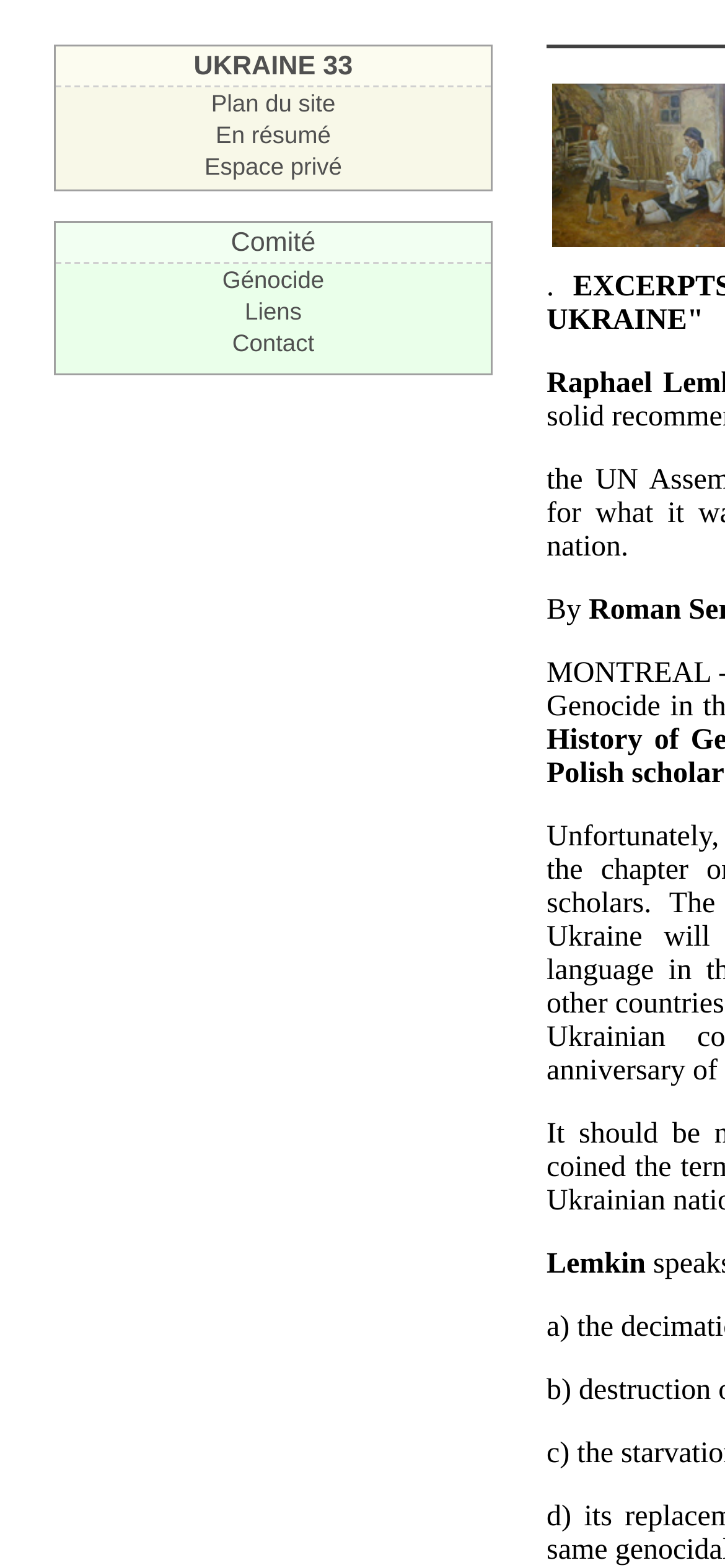Locate the bounding box coordinates for the element described below: "Génocide". The coordinates must be four float values between 0 and 1, formatted as [left, top, right, bottom].

[0.307, 0.169, 0.447, 0.187]